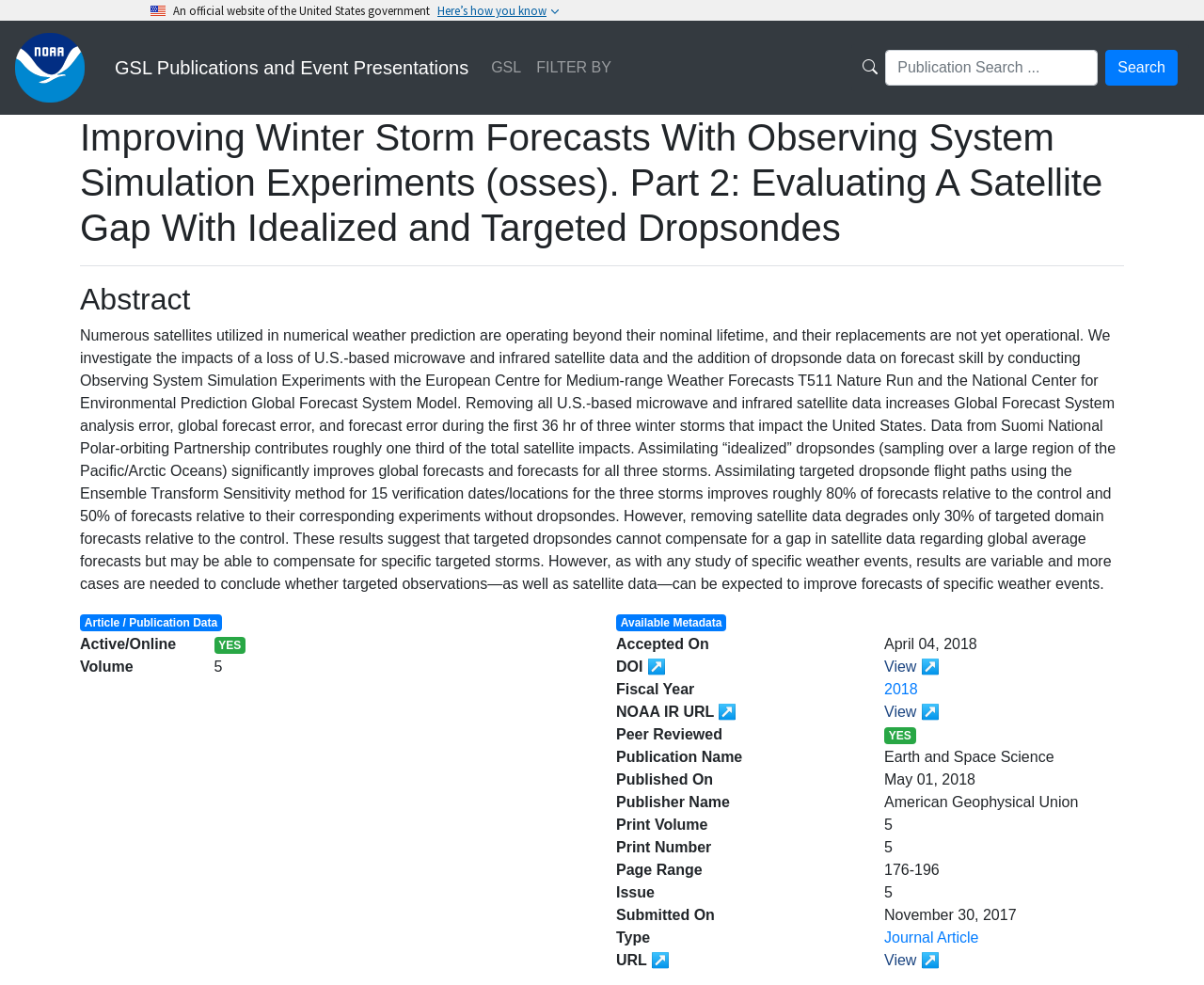Locate the bounding box coordinates of the element you need to click to accomplish the task described by this instruction: "Click here to give kudos to this post.".

None